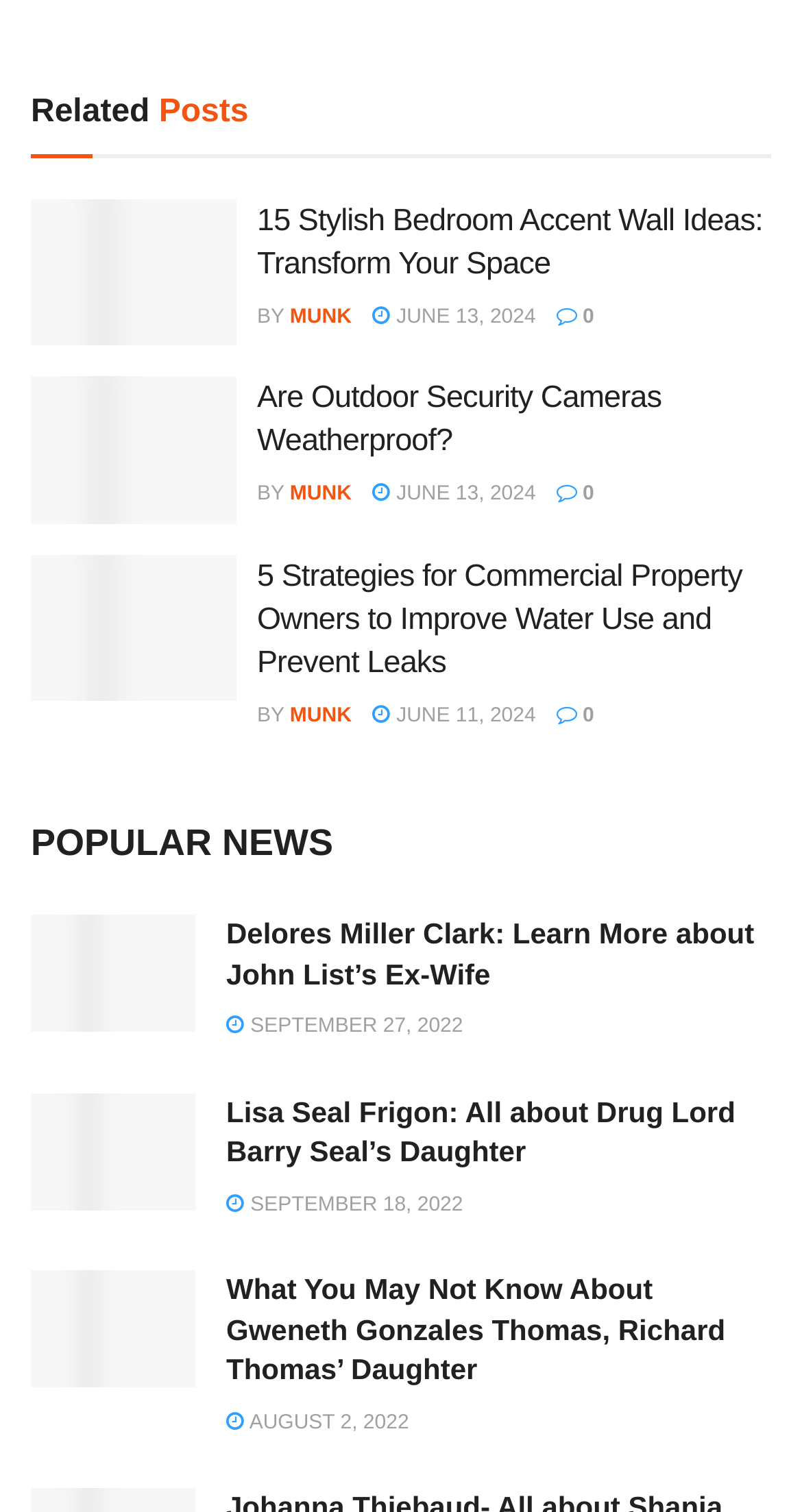Specify the bounding box coordinates of the area to click in order to execute this command: 'View 'Design A Headstone''. The coordinates should consist of four float numbers ranging from 0 to 1, and should be formatted as [left, top, right, bottom].

None